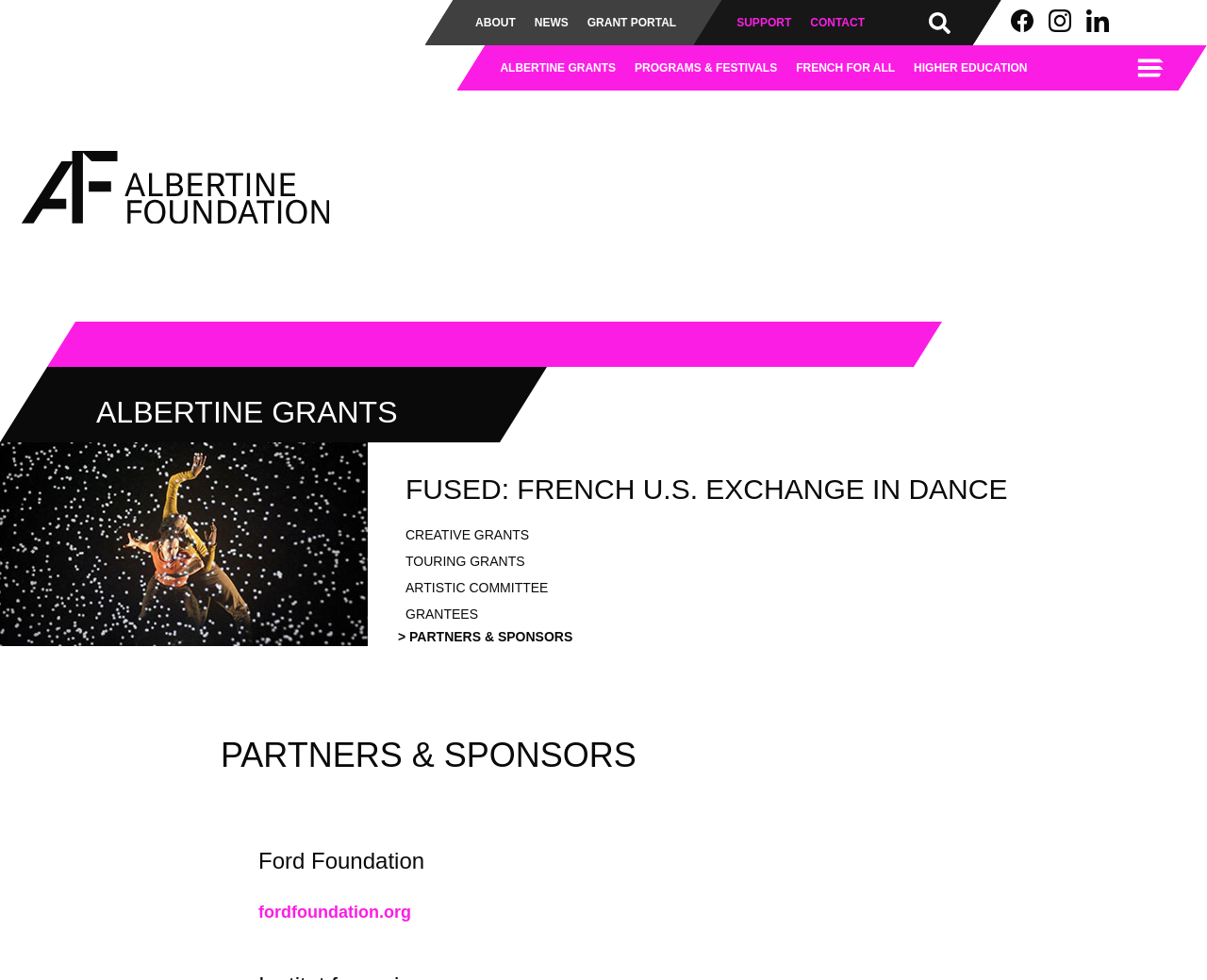Locate the bounding box coordinates of the clickable element to fulfill the following instruction: "Learn about ALBERTINE GRANTS". Provide the coordinates as four float numbers between 0 and 1 in the format [left, top, right, bottom].

[0.414, 0.062, 0.51, 0.077]